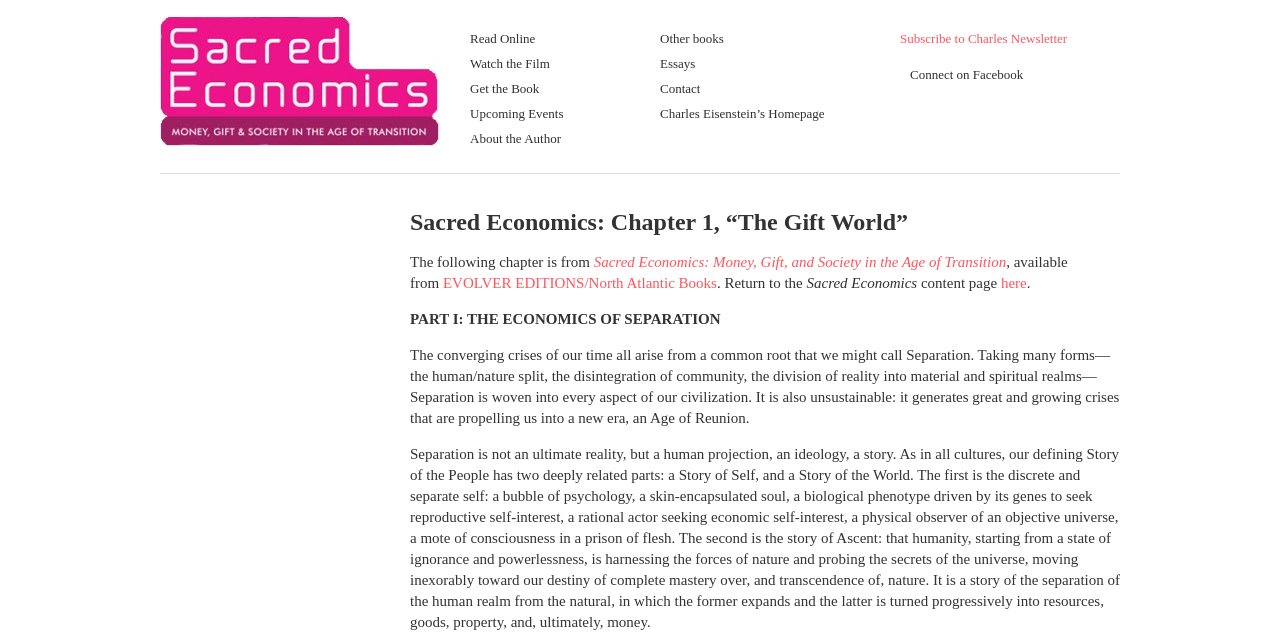Can you provide the bounding box coordinates for the element that should be clicked to implement the instruction: "Get the book from EVOLVER EDITIONS/North Atlantic Books"?

[0.346, 0.429, 0.56, 0.454]